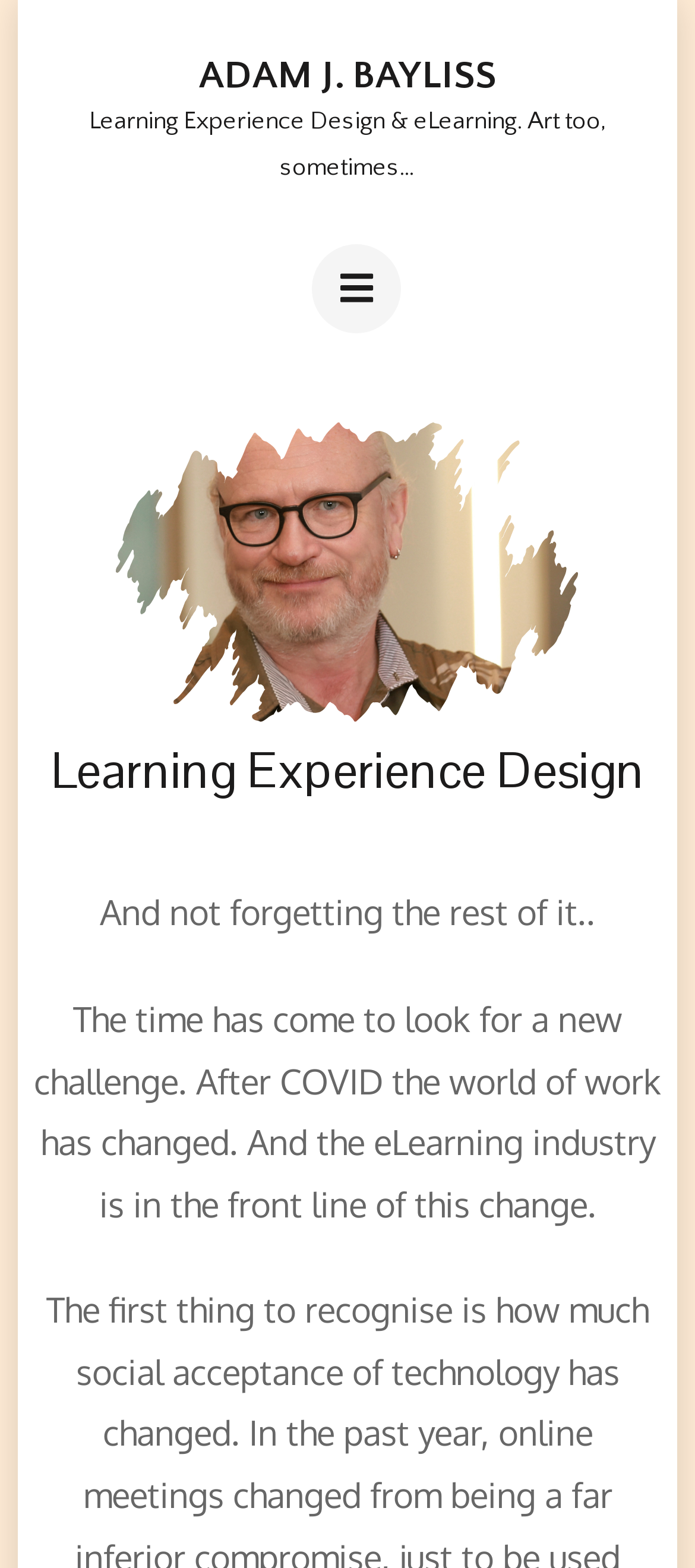Give a concise answer using only one word or phrase for this question:
What is the person looking for?

A new challenge